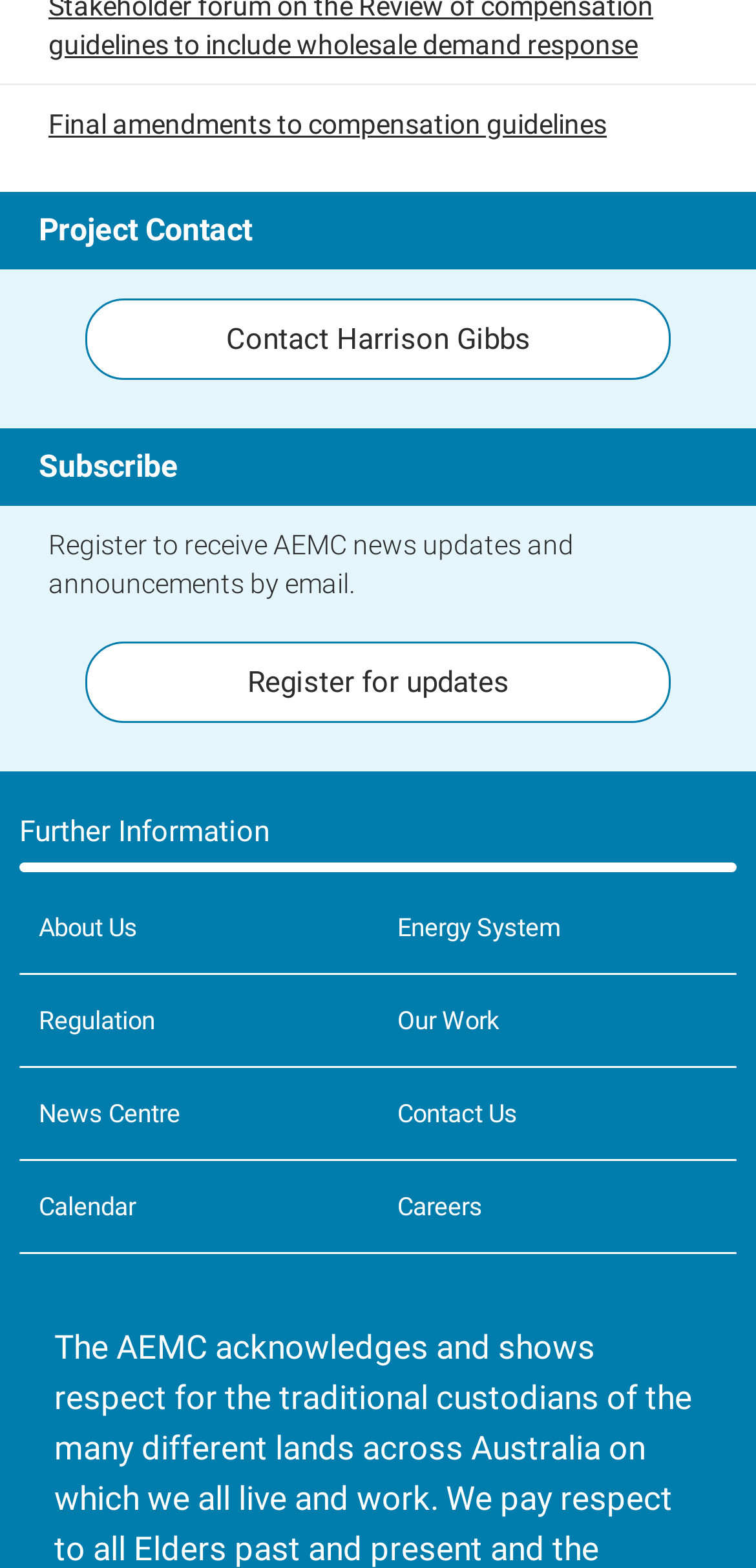Give a concise answer of one word or phrase to the question: 
What is the second StaticText element on the webpage?

Project Contact